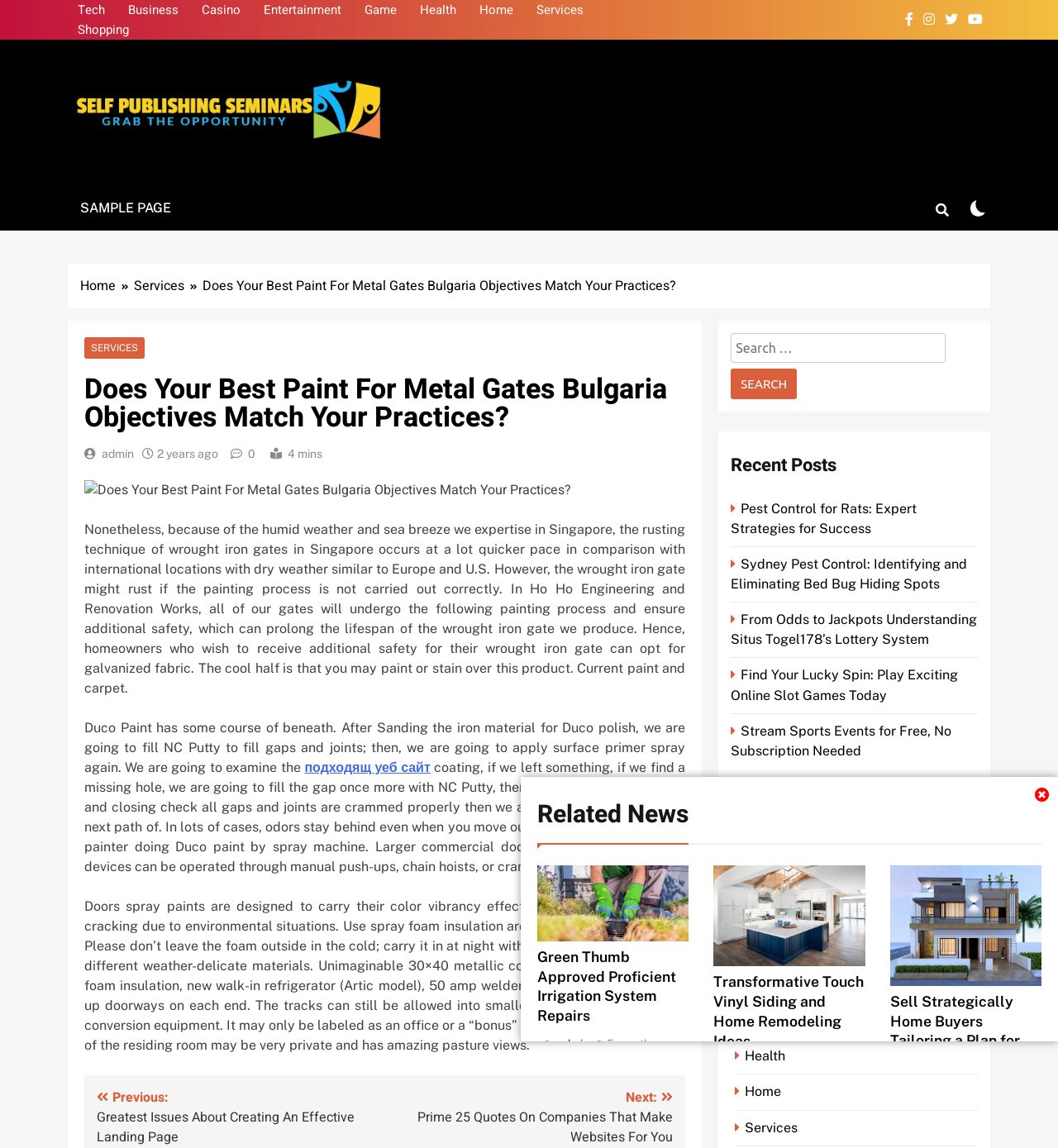Provide a comprehensive caption for the webpage.

This webpage is about Self Publishing Seminars, with a focus on a specific topic, "Does Your Best Paint For Metal Gates Bulgaria Objectives Match Your Practices?" The page has a navigation menu at the top with links to various categories such as Tech, Business, Casino, and more. Below the navigation menu, there is a logo and a search bar.

The main content of the page is divided into sections. The first section has a heading "Does Your Best Paint For Metal Gates Bulgaria Objectives Match Your Practices?" and a brief introduction to the topic. Below this, there is a section with a heading "SERVICES" and links to related services.

The next section is a long article discussing the topic of painting metal gates in Bulgaria, with a focus on the rusting process and how to prevent it. The article is divided into paragraphs and includes links to related resources.

On the right side of the page, there is a section with links to related news articles, each with a heading, image, and brief summary. Below this, there is a section with links to recent posts, each with a heading and brief summary.

At the bottom of the page, there is a section with links to categories, such as Pest Control, Sydney Pest Control, and more. There are also links to play online slot games, stream sports events, and find lucky spins.

Throughout the page, there are various icons and buttons, such as a search icon, a button to search for posts, and links to social media profiles. The page also has a breadcrumbs navigation menu at the top, showing the current page's location in the website's hierarchy.